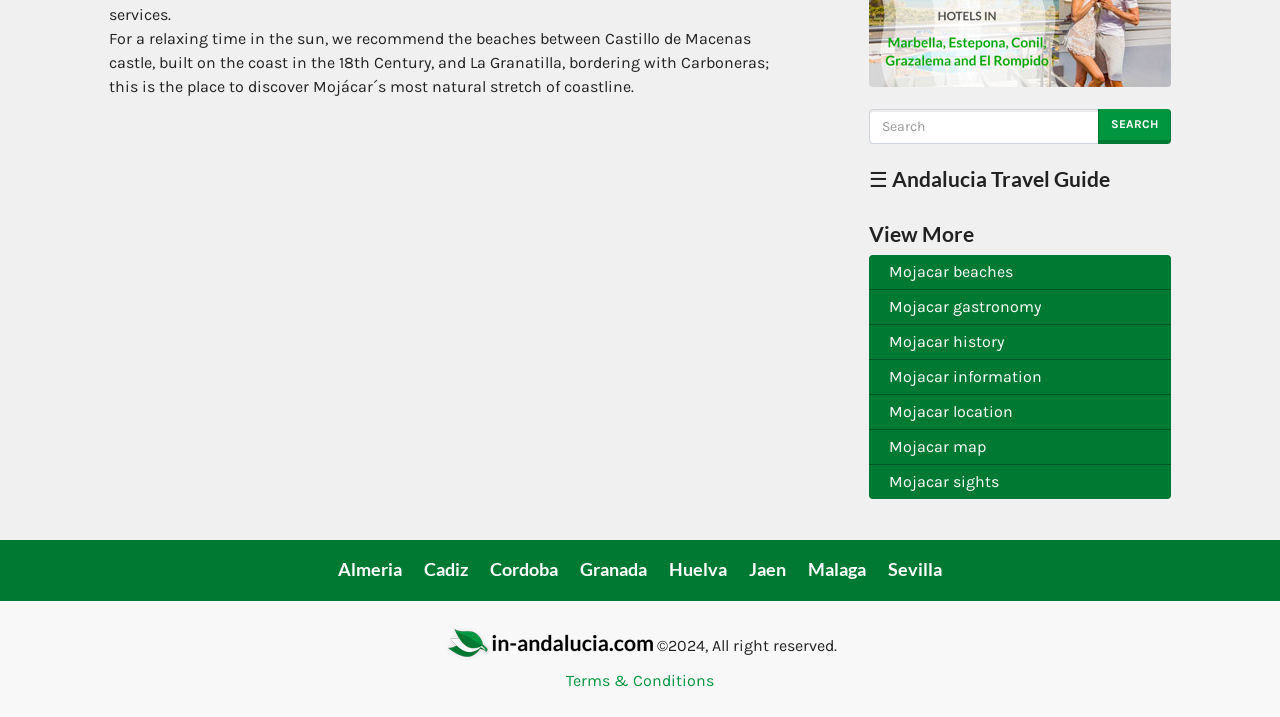Identify the bounding box for the UI element described as: "parent_node: ©2024, All right reserved.". The coordinates should be four float numbers between 0 and 1, i.e., [left, top, right, bottom].

[0.346, 0.887, 0.51, 0.913]